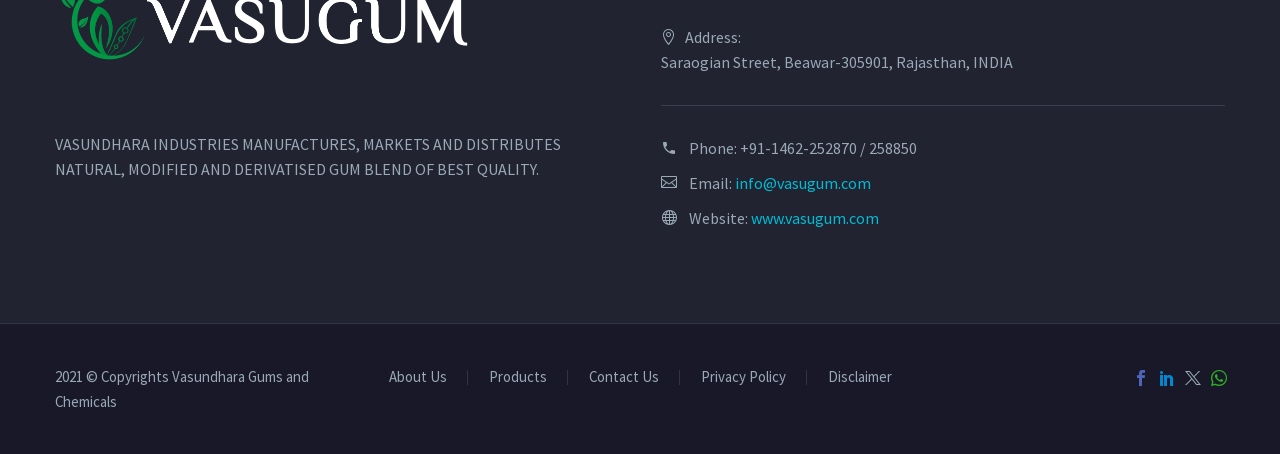Highlight the bounding box coordinates of the region I should click on to meet the following instruction: "know more about the company".

[0.304, 0.814, 0.349, 0.847]